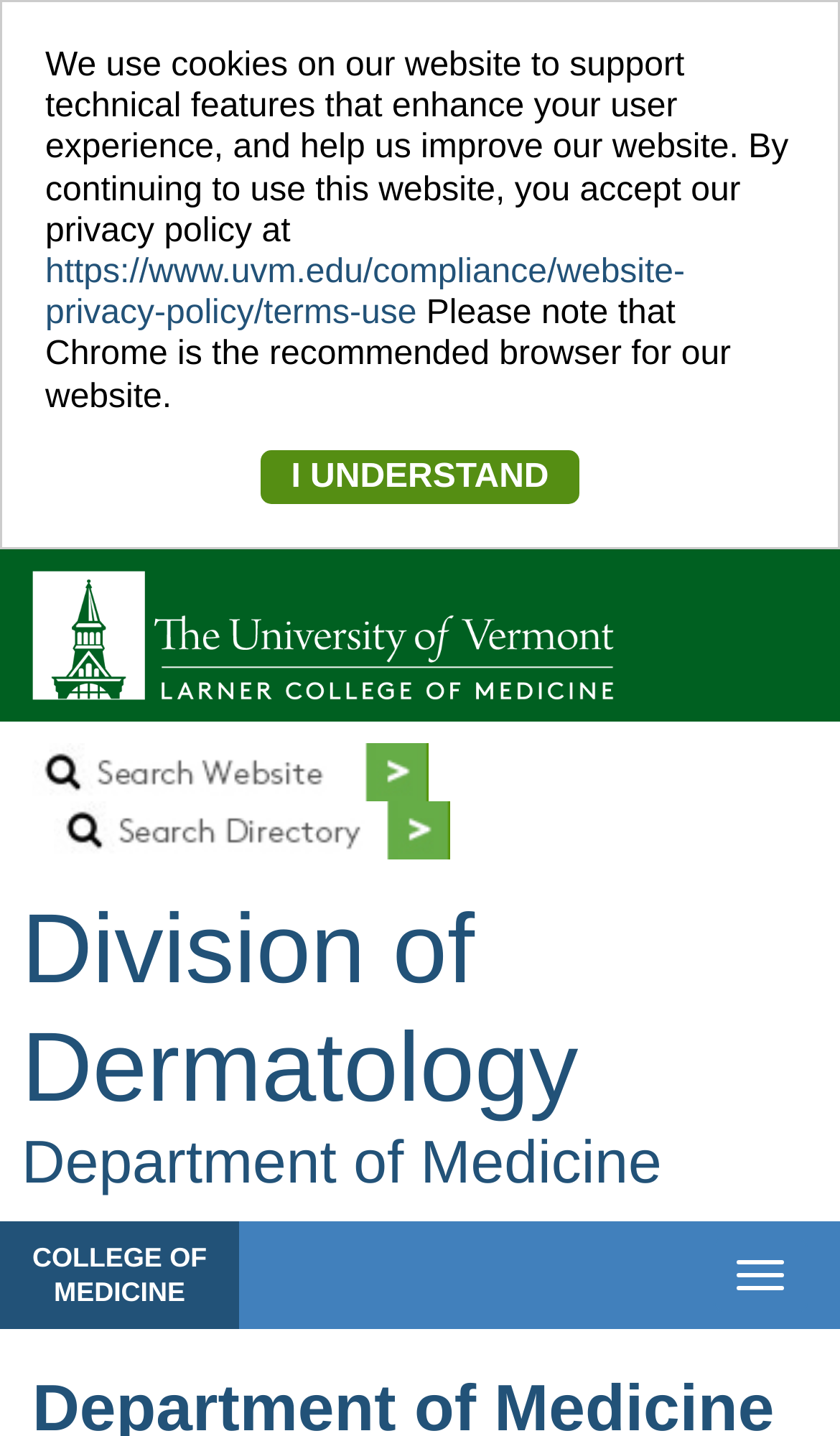Specify the bounding box coordinates (top-left x, top-left y, bottom-right x, bottom-right y) of the UI element in the screenshot that matches this description: alt="Search Website"

[0.038, 0.525, 0.51, 0.547]